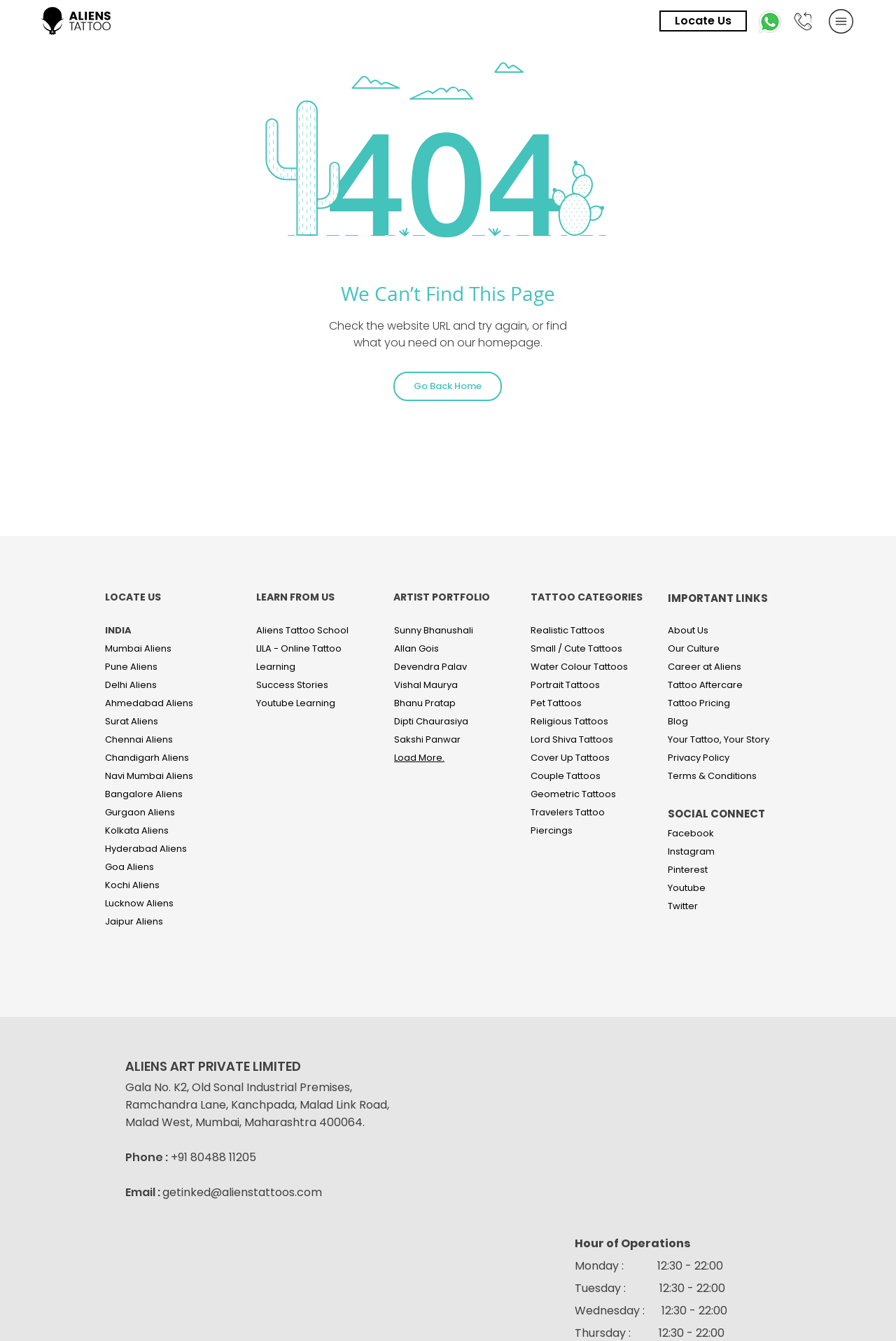Highlight the bounding box of the UI element that corresponds to this description: "Aliens Tattoo School".

[0.286, 0.465, 0.389, 0.475]